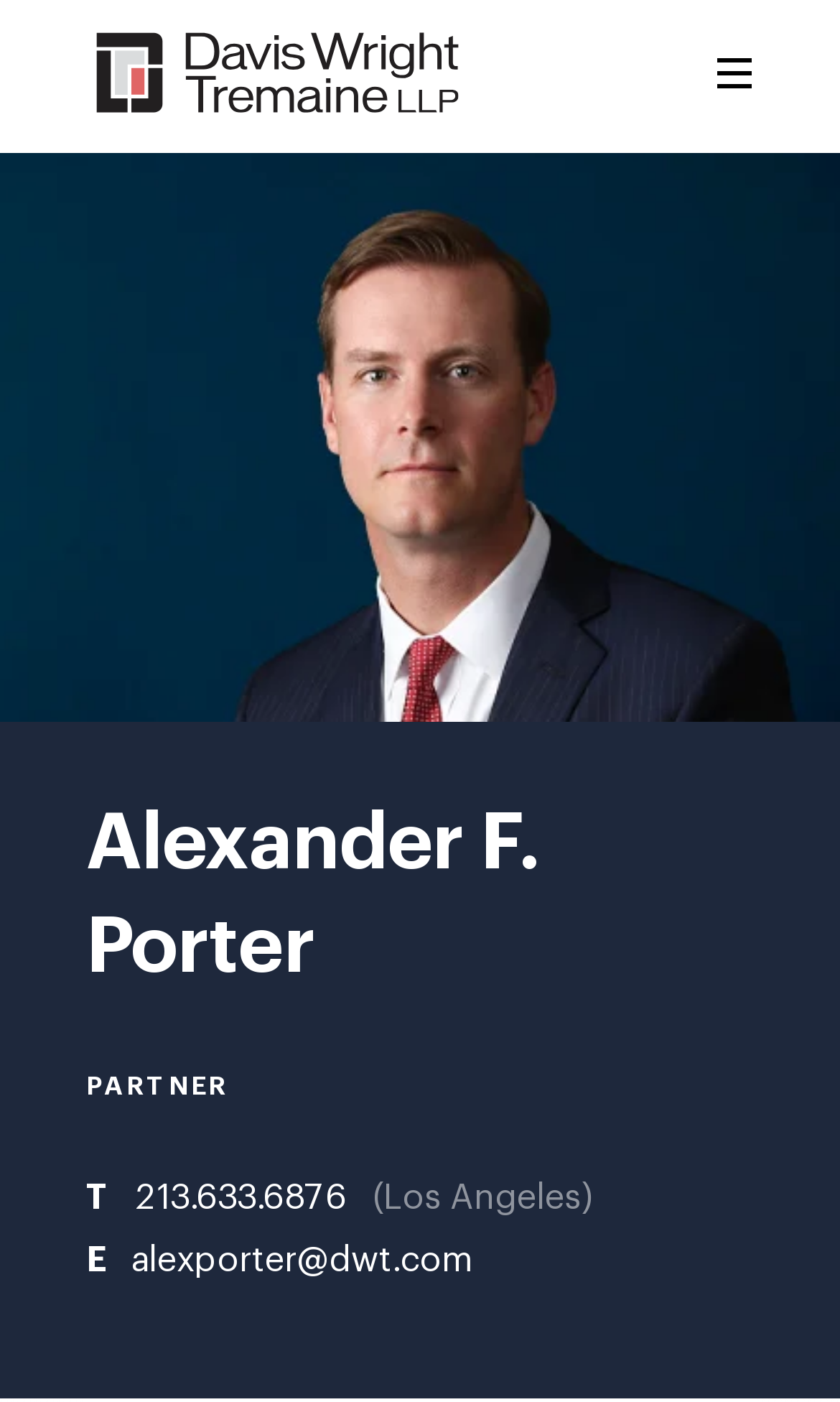Provide a thorough and detailed response to the question by examining the image: 
What is the phone number of Alexander F. Porter?

The phone number of Alexander F. Porter can be found on the webpage, listed as 'T 213.633.6876'.